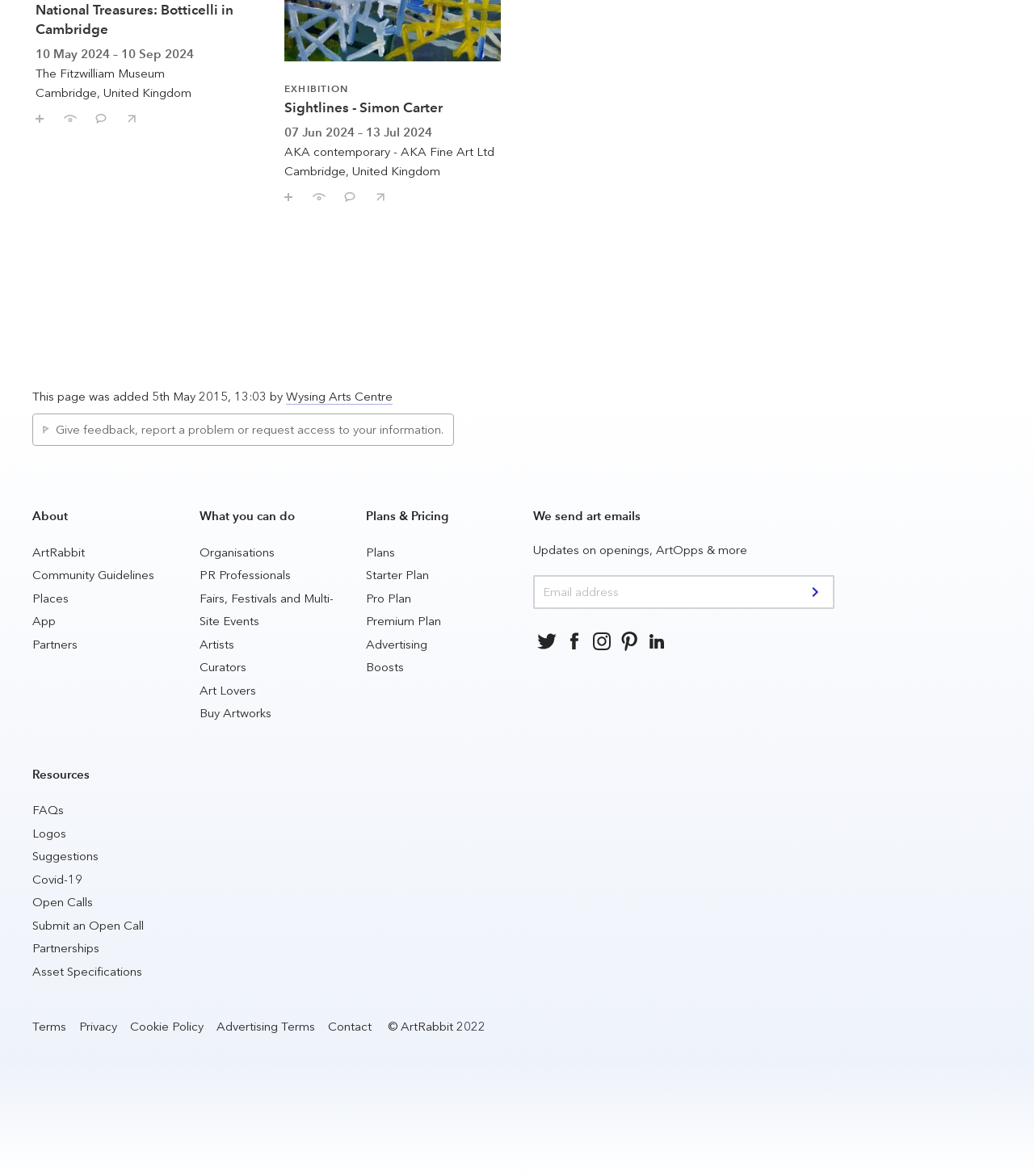Please study the image and answer the question comprehensively:
What are the different plans offered?

Under the 'Plans & Pricing' section, there are links to different plans, including Starter Plan, Pro Plan, and Premium Plan, indicating that users can choose from these options.